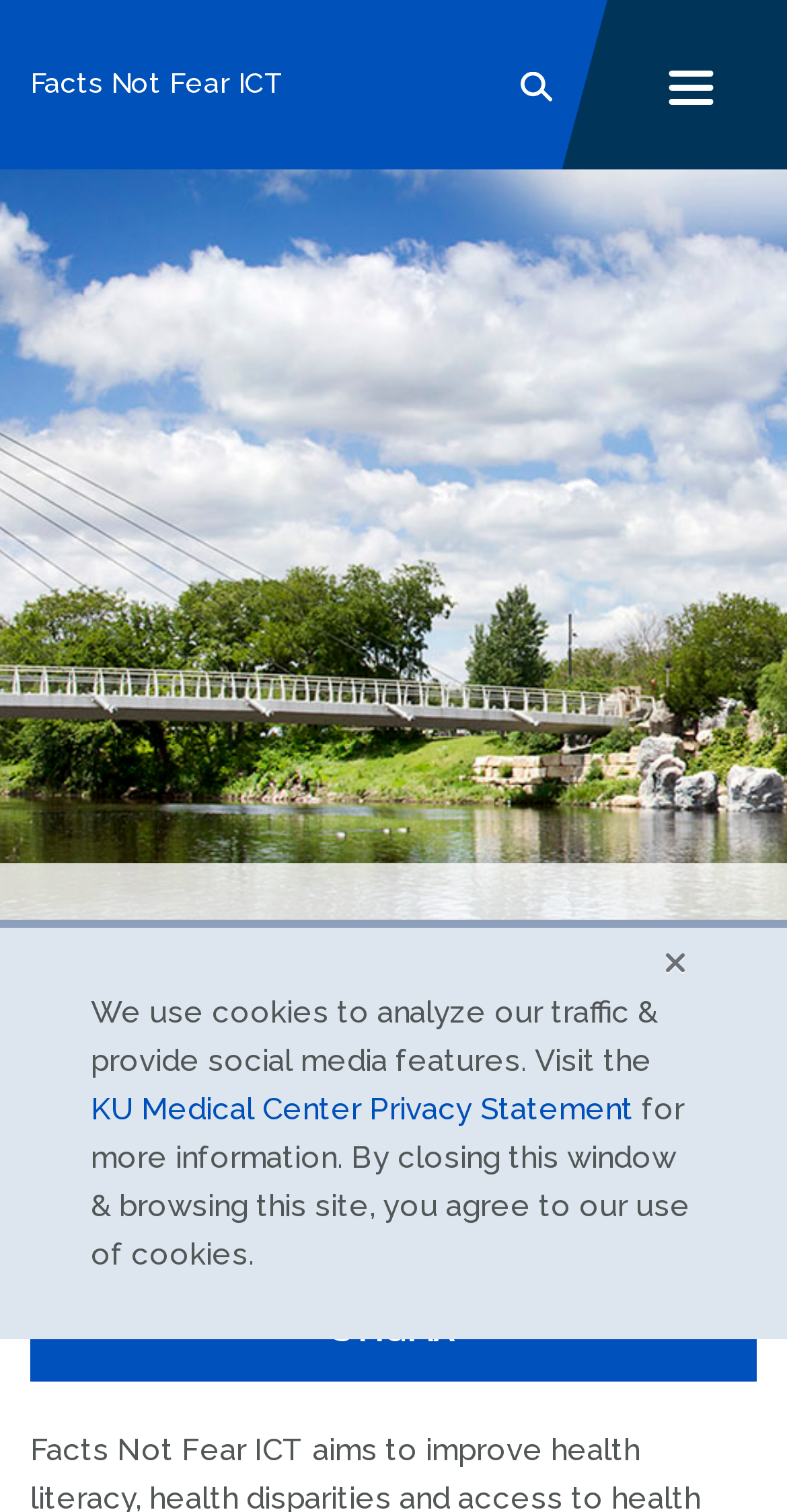Give the bounding box coordinates for this UI element: "Search within this section". The coordinates should be four float numbers between 0 and 1, arranged as [left, top, right, bottom].

[0.108, 0.097, 0.69, 0.135]